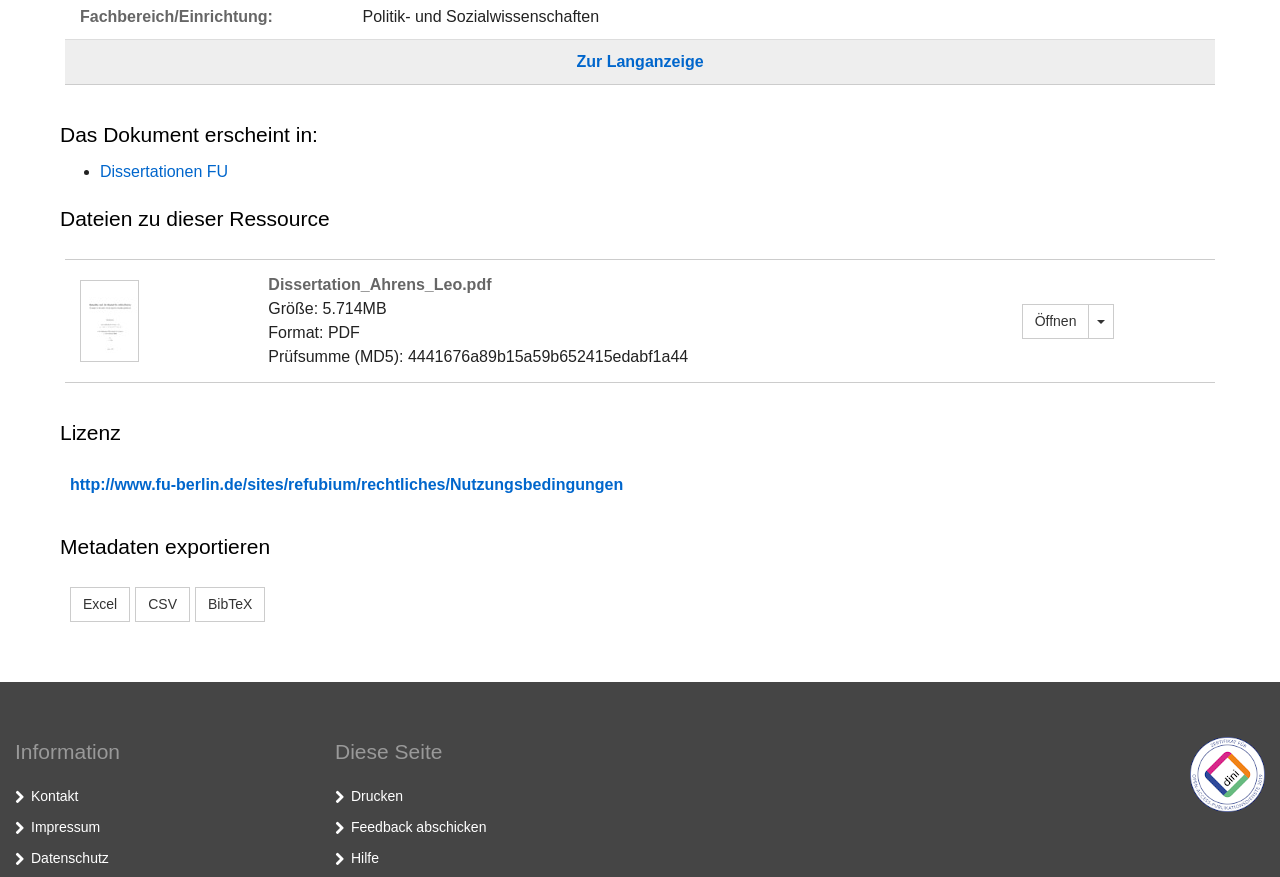Using the description "http://www.fu-berlin.de/sites/refubium/rechtliches/Nutzungsbedingungen", locate and provide the bounding box of the UI element.

[0.055, 0.543, 0.487, 0.562]